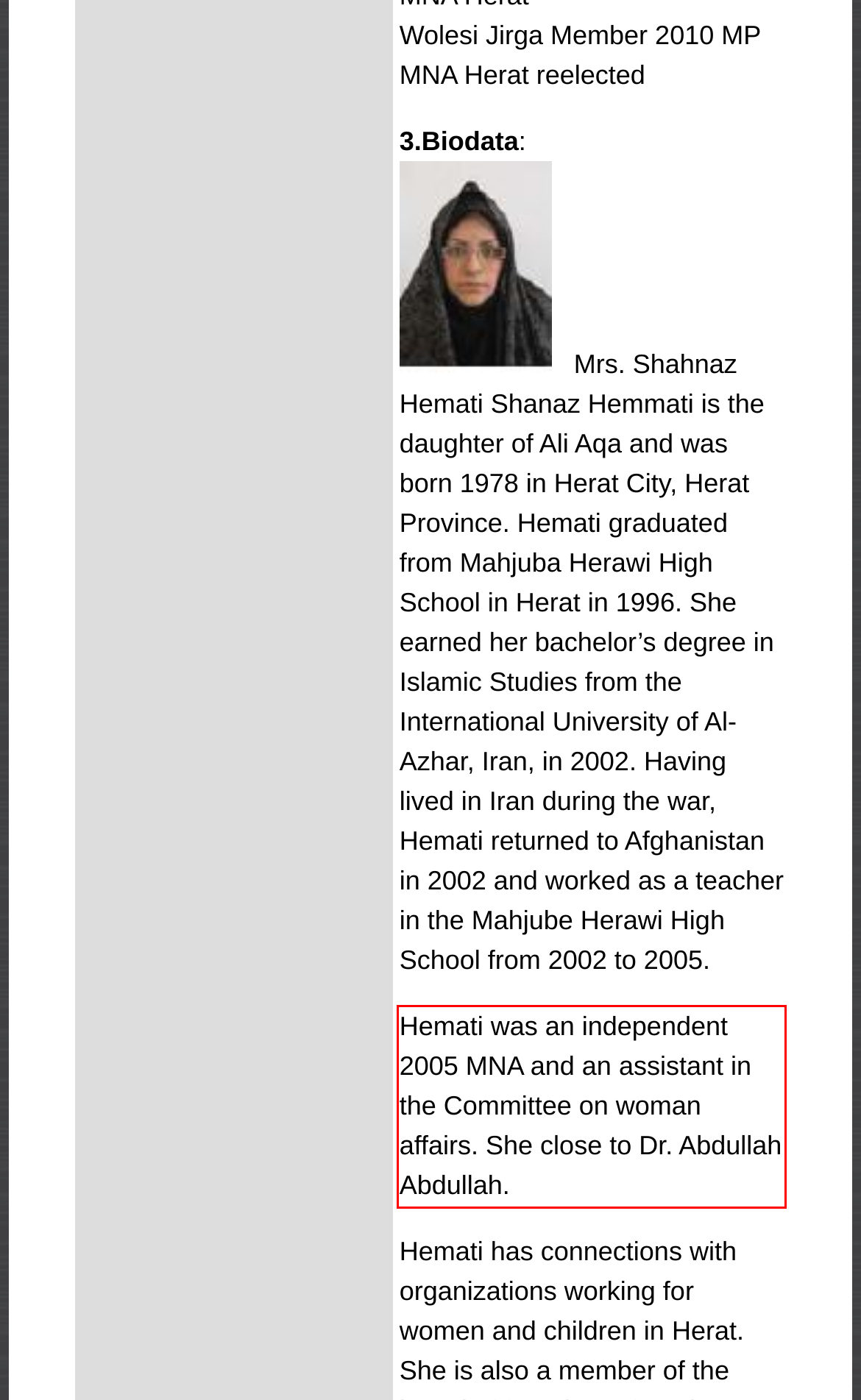You have a screenshot of a webpage with a red bounding box. Use OCR to generate the text contained within this red rectangle.

Hemati was an independent 2005 MNA and an assistant in the Committee on woman affairs. She close to Dr. Abdullah Abdullah.